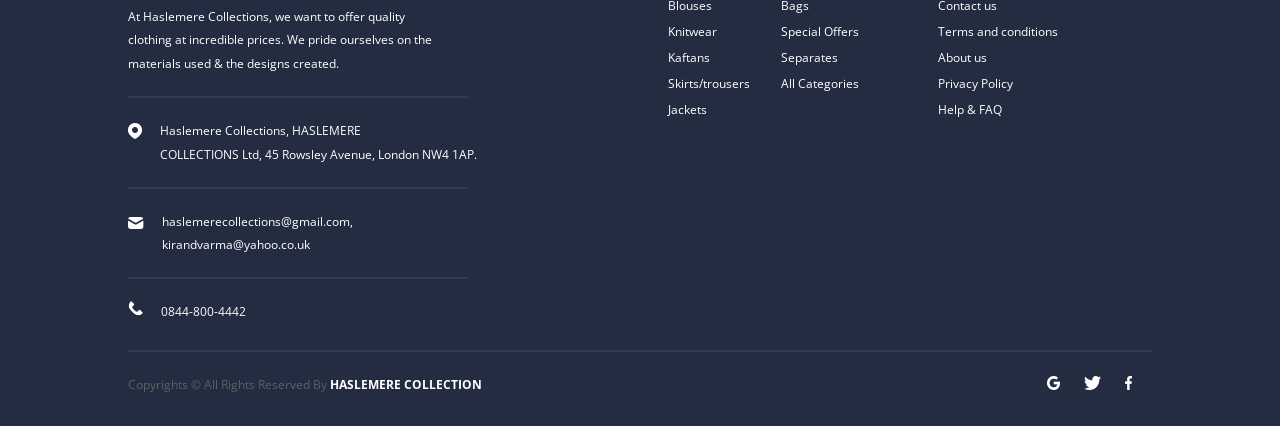Based on the image, please elaborate on the answer to the following question:
What is the purpose of the 'Special Offers' link?

The 'Special Offers' link is likely to take the user to a page that displays special deals or discounts offered by the company, allowing users to take advantage of these offers.